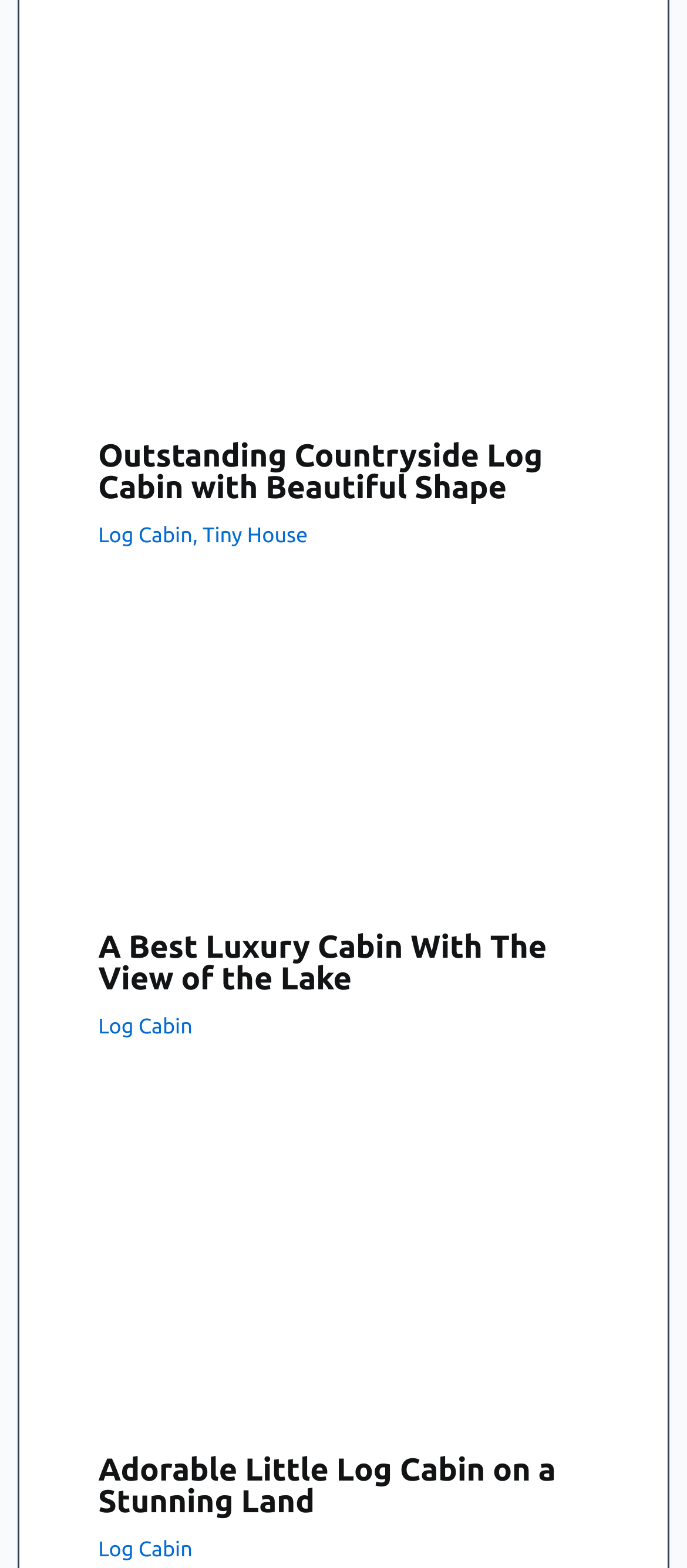Please answer the following question using a single word or phrase: 
What is the position of the third article's image?

Below the heading